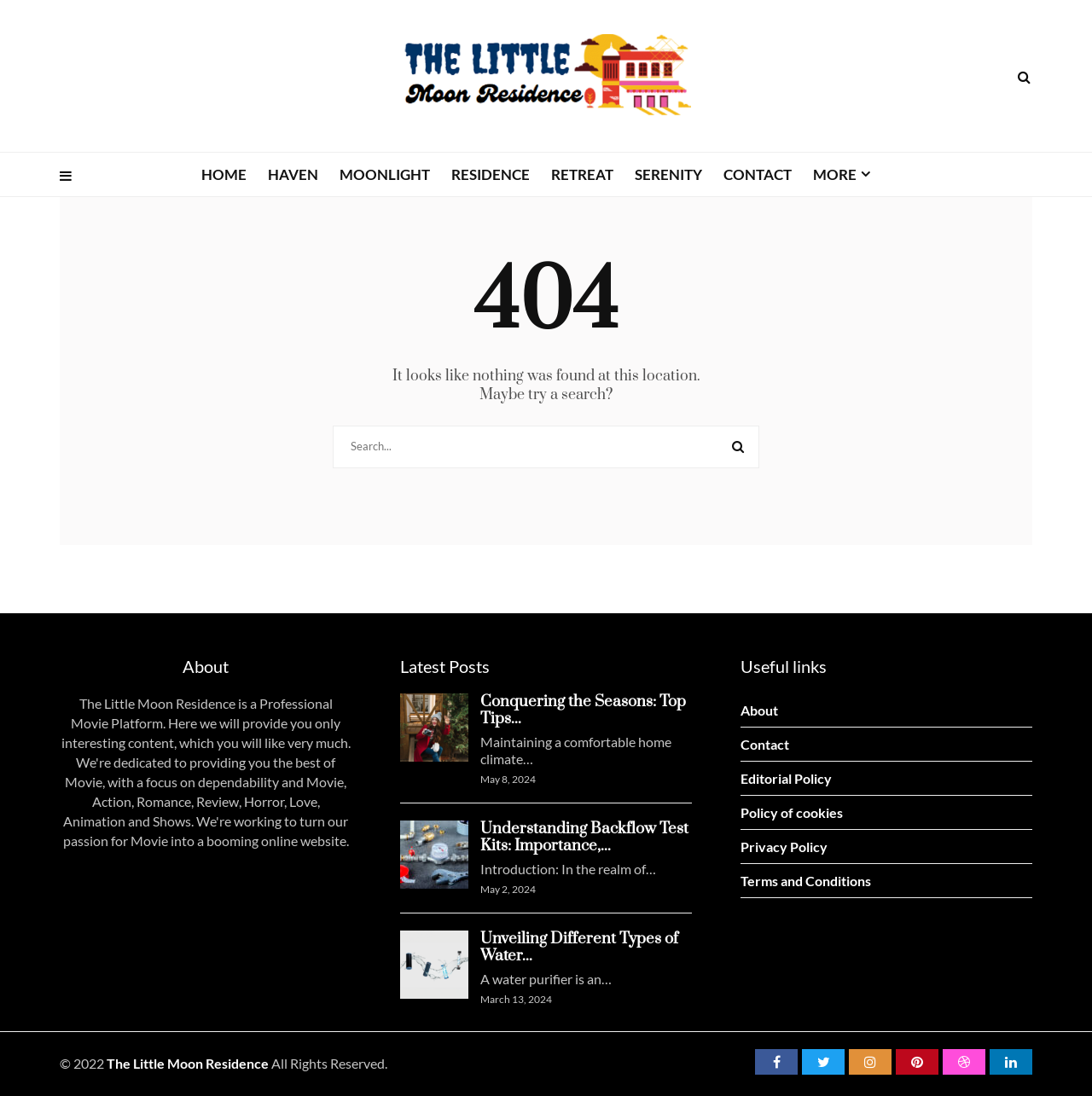What is the date of the latest post?
Refer to the image and provide a one-word or short phrase answer.

May 8, 2024